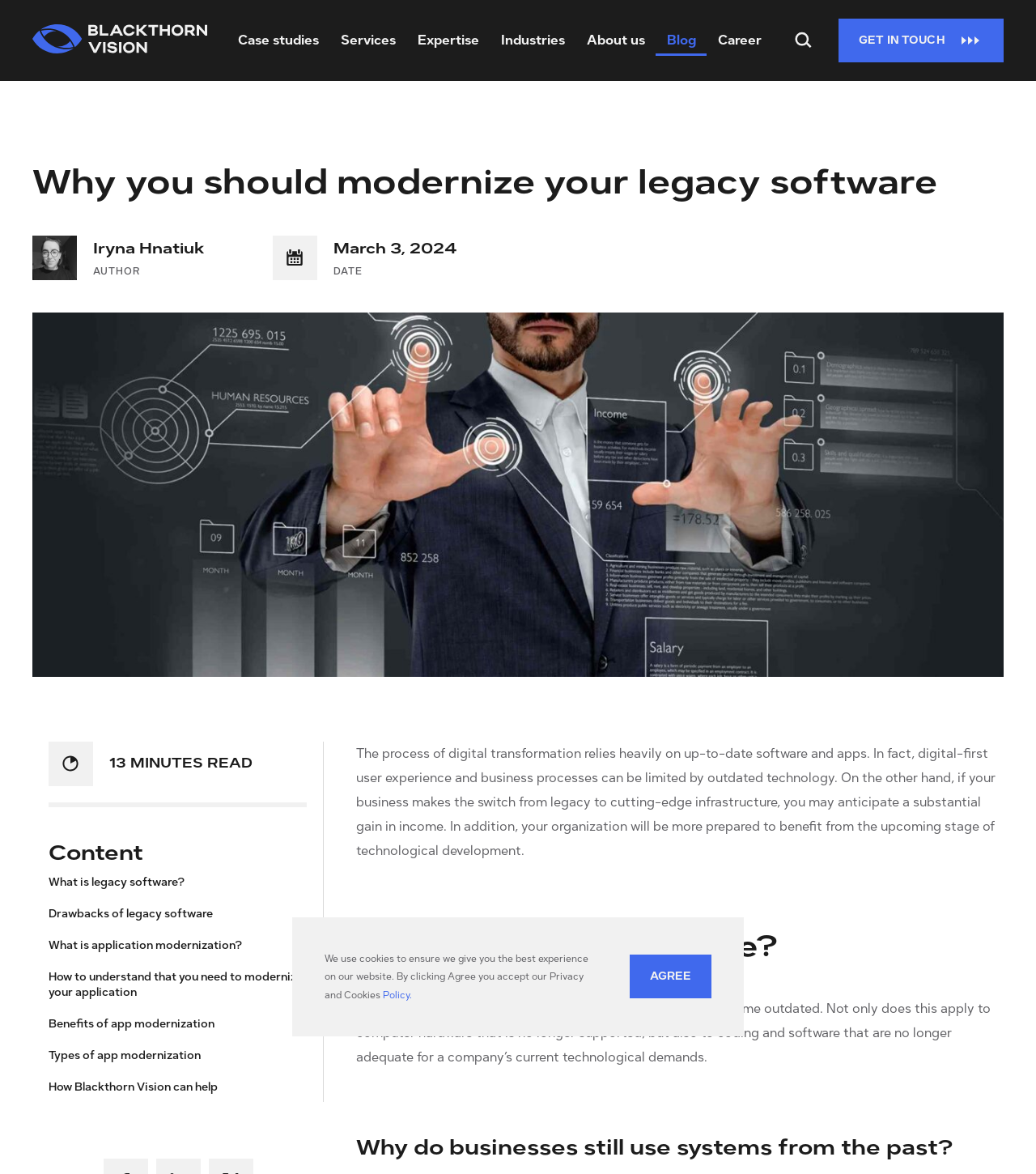Deliver a detailed narrative of the webpage's visual and textual elements.

This webpage is about legacy software modernization, with a focus on the benefits of upgrading outdated technology. At the top, there is a navigation menu with links to various sections, including "Case studies", "Services", "Expertise", "Industries", "About us", "Blog", and "Career". 

Below the navigation menu, there is a prominent heading that reads "Why you should modernize your legacy software". This is followed by an author's name, "Iryna Hnatiuk", and a date, "March 3, 2024". 

The main content of the webpage is divided into sections, each with a heading and a series of links. The sections include "What is legacy software?", "Why do businesses still use systems from the past?", "Drawbacks of legacy software", "What is application modernization?", "How to understand that you need to modernize your application", "Benefits of app modernization", and "Types of app modernization". 

Each section has multiple links that provide more information on the specific topic. For example, under "Drawbacks of legacy software", there are links to "Failure to innovate", "Low levels of data security", "Not efficient in terms of cost", and "Incompatible and out of date procedures". 

There is also a section that describes how Blackthorn Vision can help with application modernization. 

At the bottom of the webpage, there is a notice about the use of cookies and a button to agree to the privacy and cookies policy.